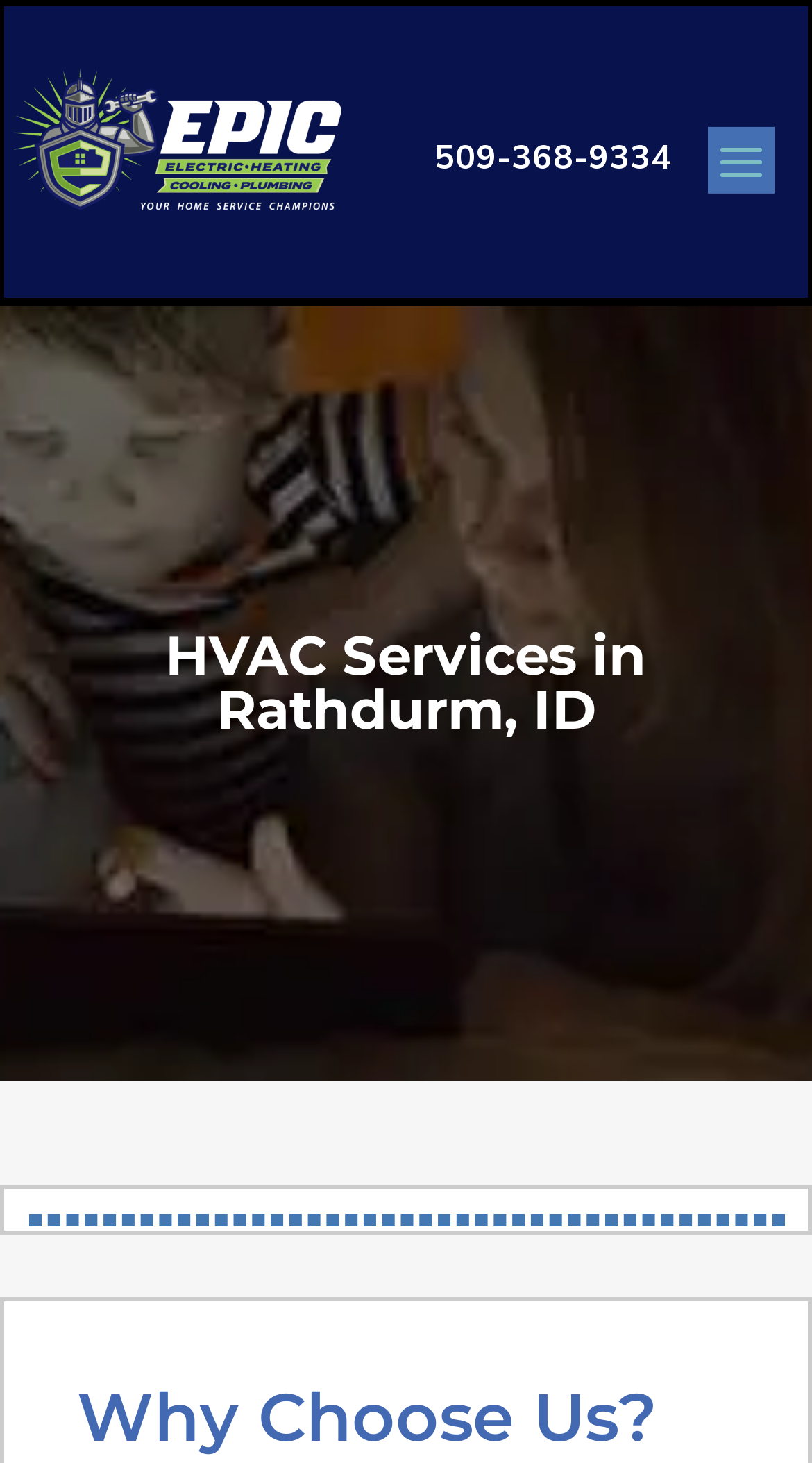For the element described, predict the bounding box coordinates as (top-left x, top-left y, bottom-right x, bottom-right y). All values should be between 0 and 1. Element description: title="Open Mobile Menu"

None